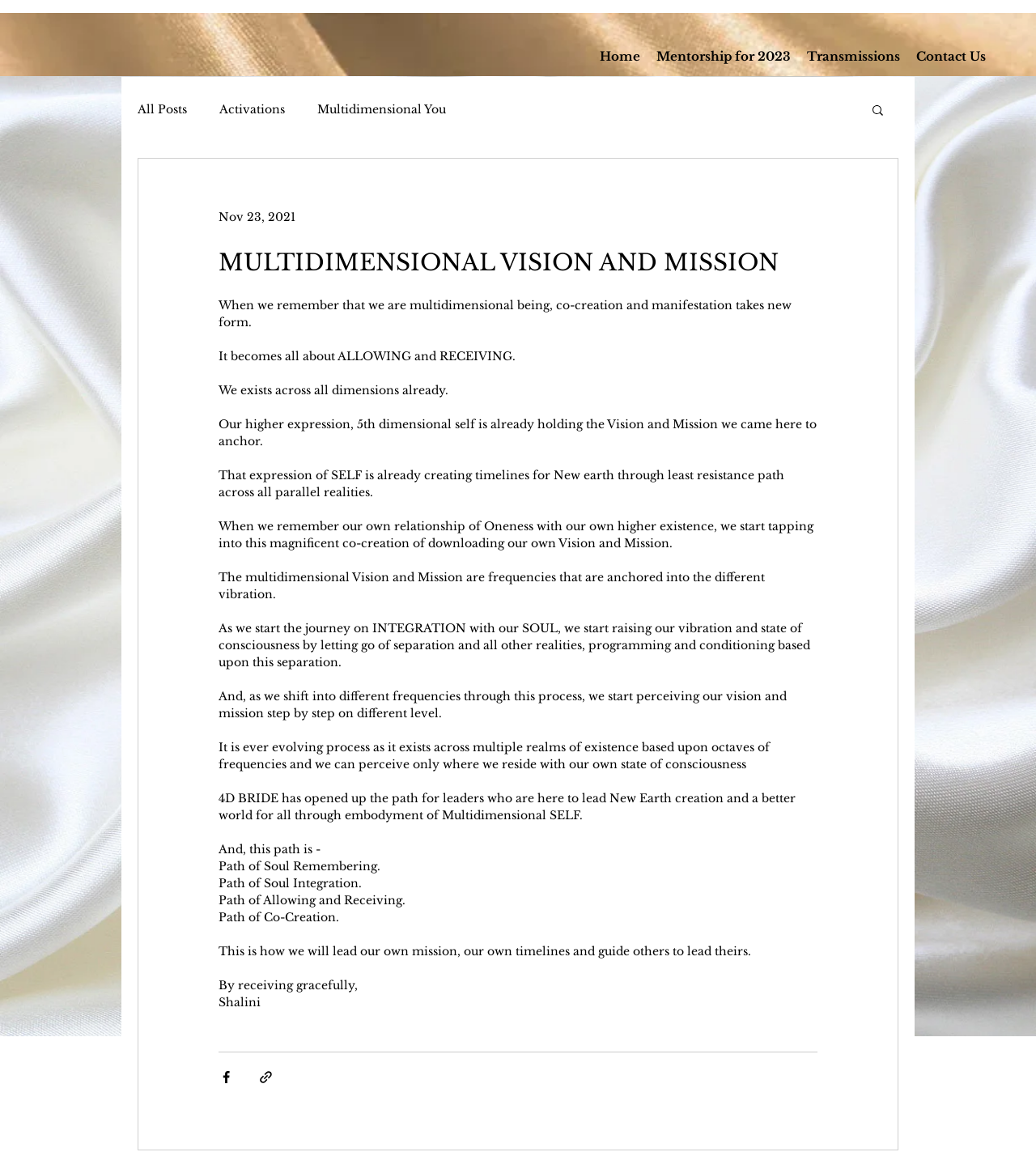Can you specify the bounding box coordinates of the area that needs to be clicked to fulfill the following instruction: "Go to the 'Mentorship for 2023' page"?

[0.626, 0.039, 0.771, 0.06]